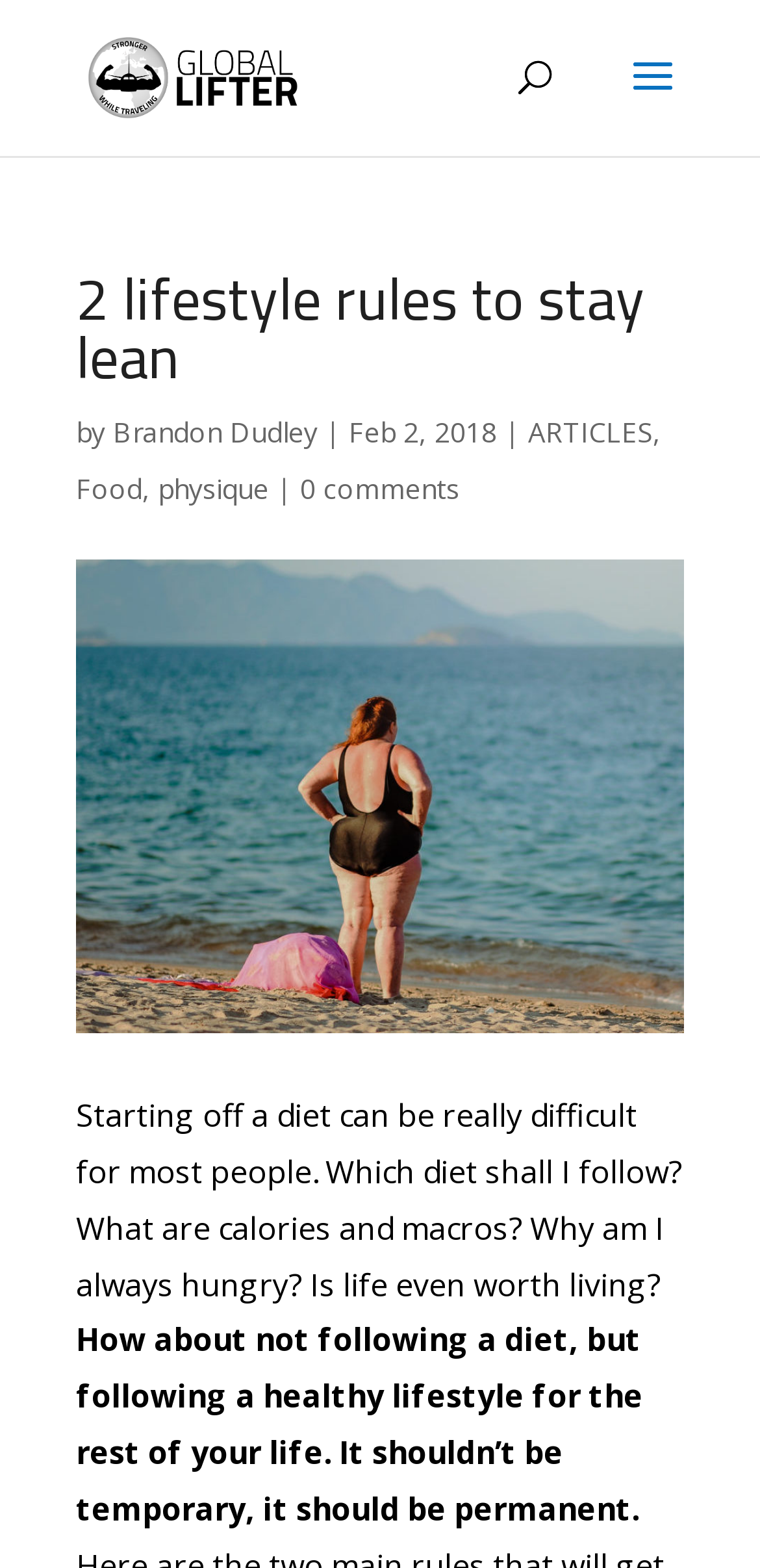Give a one-word or one-phrase response to the question:
What is the date of the article?

Feb 2, 2018